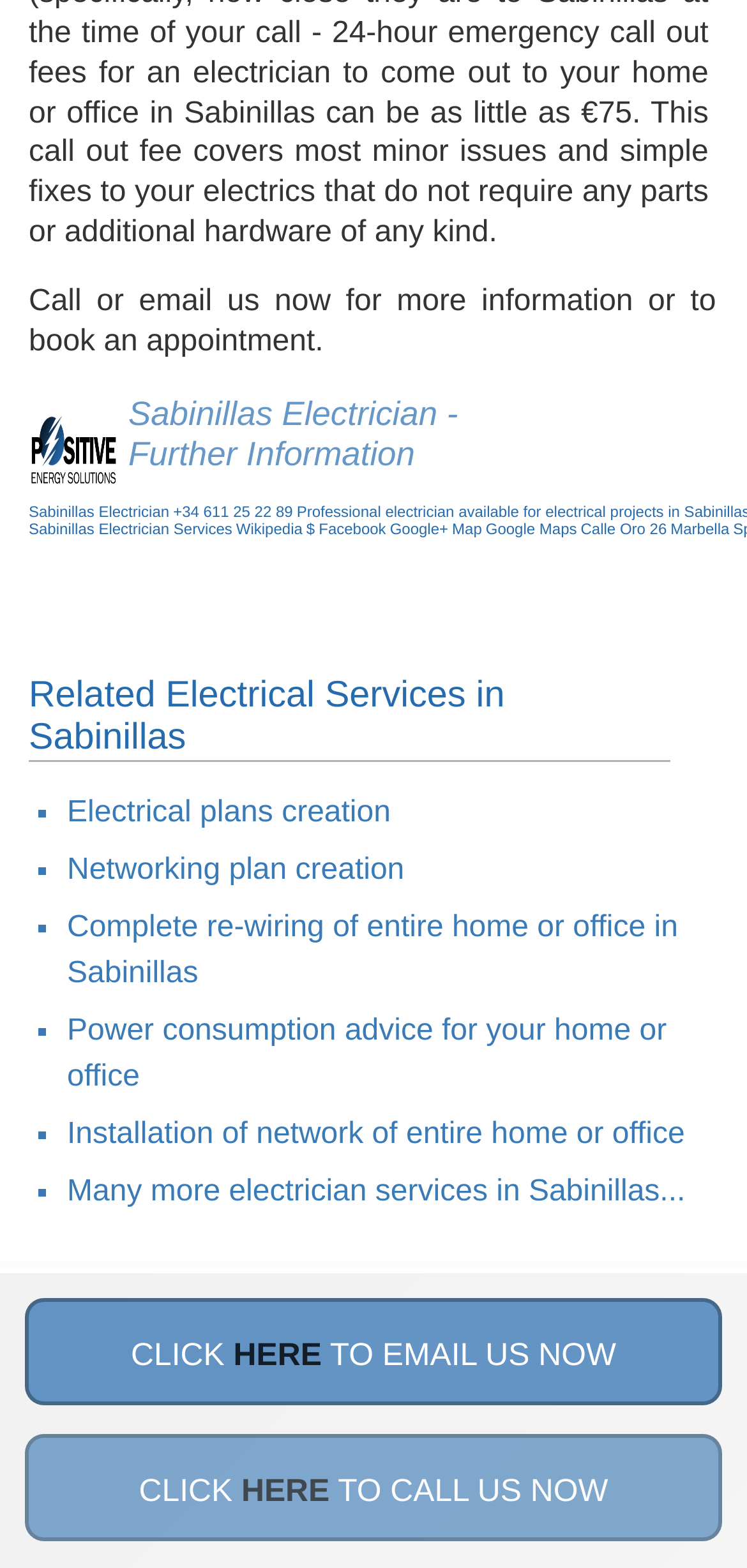Identify the bounding box coordinates of the area you need to click to perform the following instruction: "Call the electrician".

[0.232, 0.321, 0.392, 0.332]